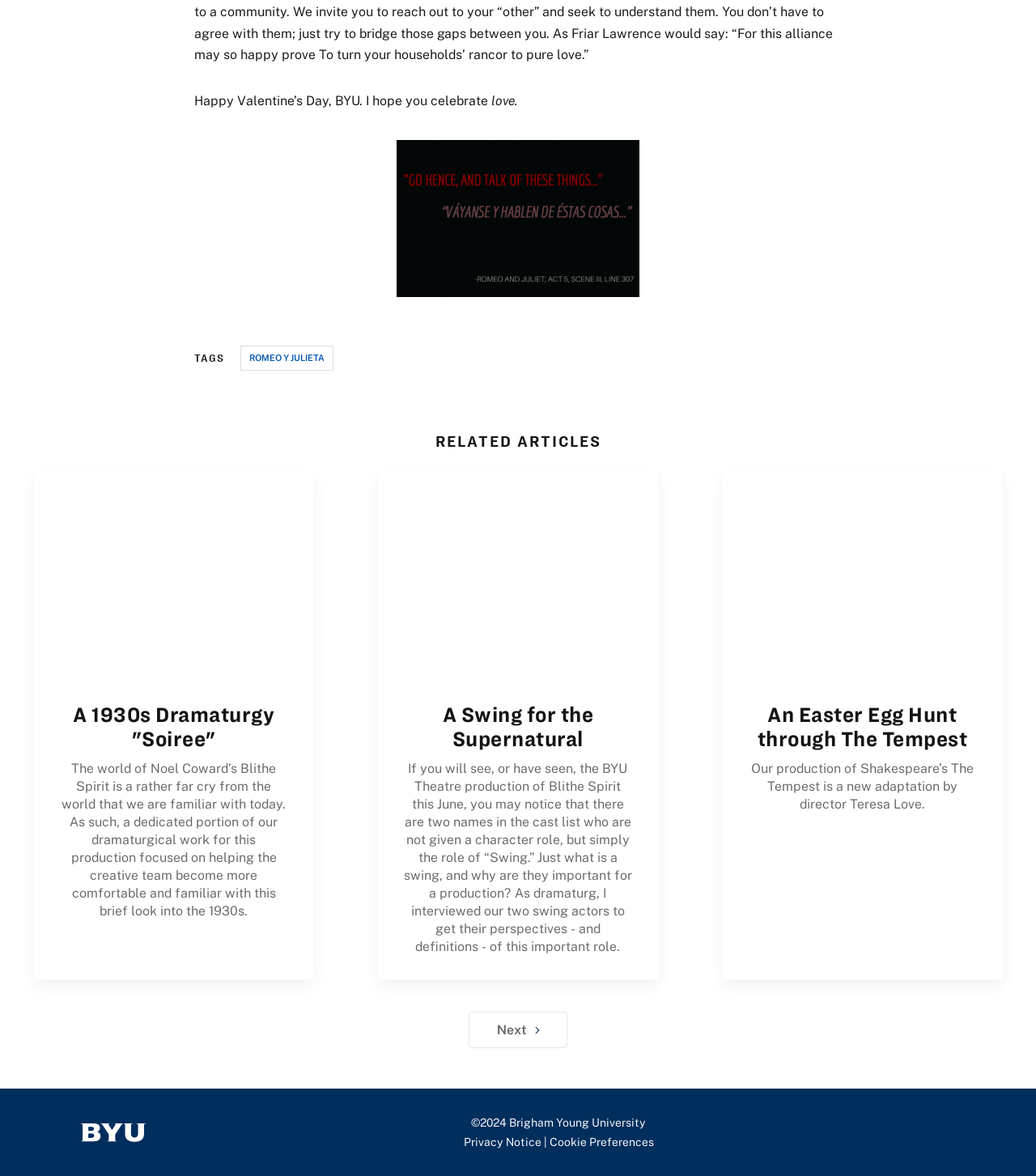Select the bounding box coordinates of the element I need to click to carry out the following instruction: "Explore An Easter Egg Hunt through The Tempest".

[0.731, 0.598, 0.934, 0.638]